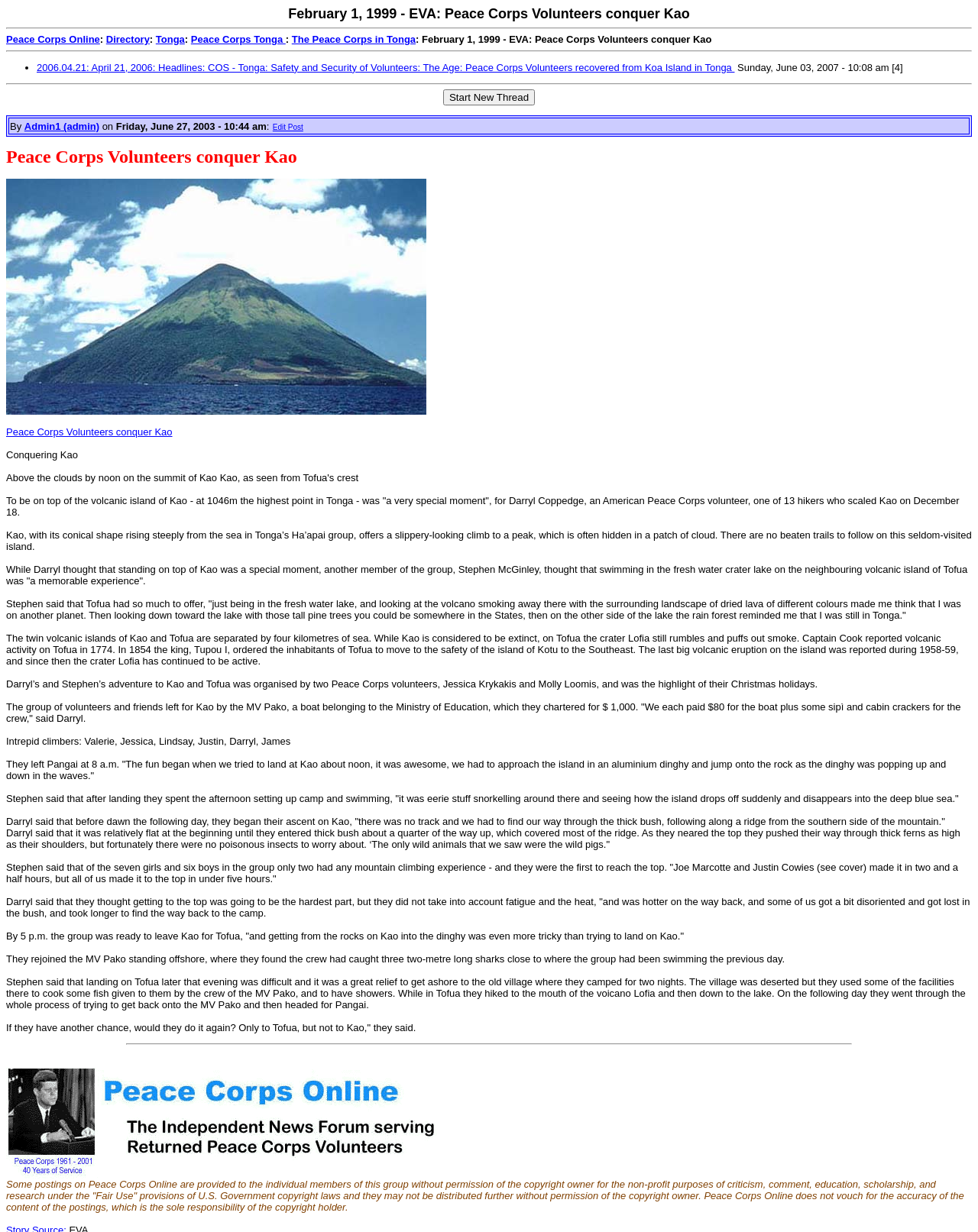Produce a meticulous description of the webpage.

The webpage is about Peace Corps Online, specifically a story about Peace Corps volunteers conquering Kao, a volcanic island in Tonga. At the top of the page, there is a horizontal separator, followed by a series of links, including "Peace Corps Online", "Directory", "Tonga", and "Peace Corps Tonga". Below these links, there is another horizontal separator.

The main content of the page is a news article about a group of Peace Corps volunteers who climbed Kao, the highest point in Tonga. The article is divided into several paragraphs, with images and links scattered throughout. The text describes the volunteers' experience, including their journey to the island, the climb, and their time on the neighboring island of Tofua.

There are several images on the page, including a large image near the top of the page and a smaller image near the bottom. The images are not explicitly described, but they appear to be related to the story.

The page also includes a list of links, with a bullet point marker, to other news articles related to Peace Corps volunteers in Tonga. Below the list, there is a button labeled "Start New Thread".

The article is followed by a table with a single row, containing a cell with text and links. The text describes a post by "Admin1 (admin)" and includes a link to edit the post.

At the very bottom of the page, there is a horizontal separator, followed by a disclaimer about the use of copyrighted material on the site.